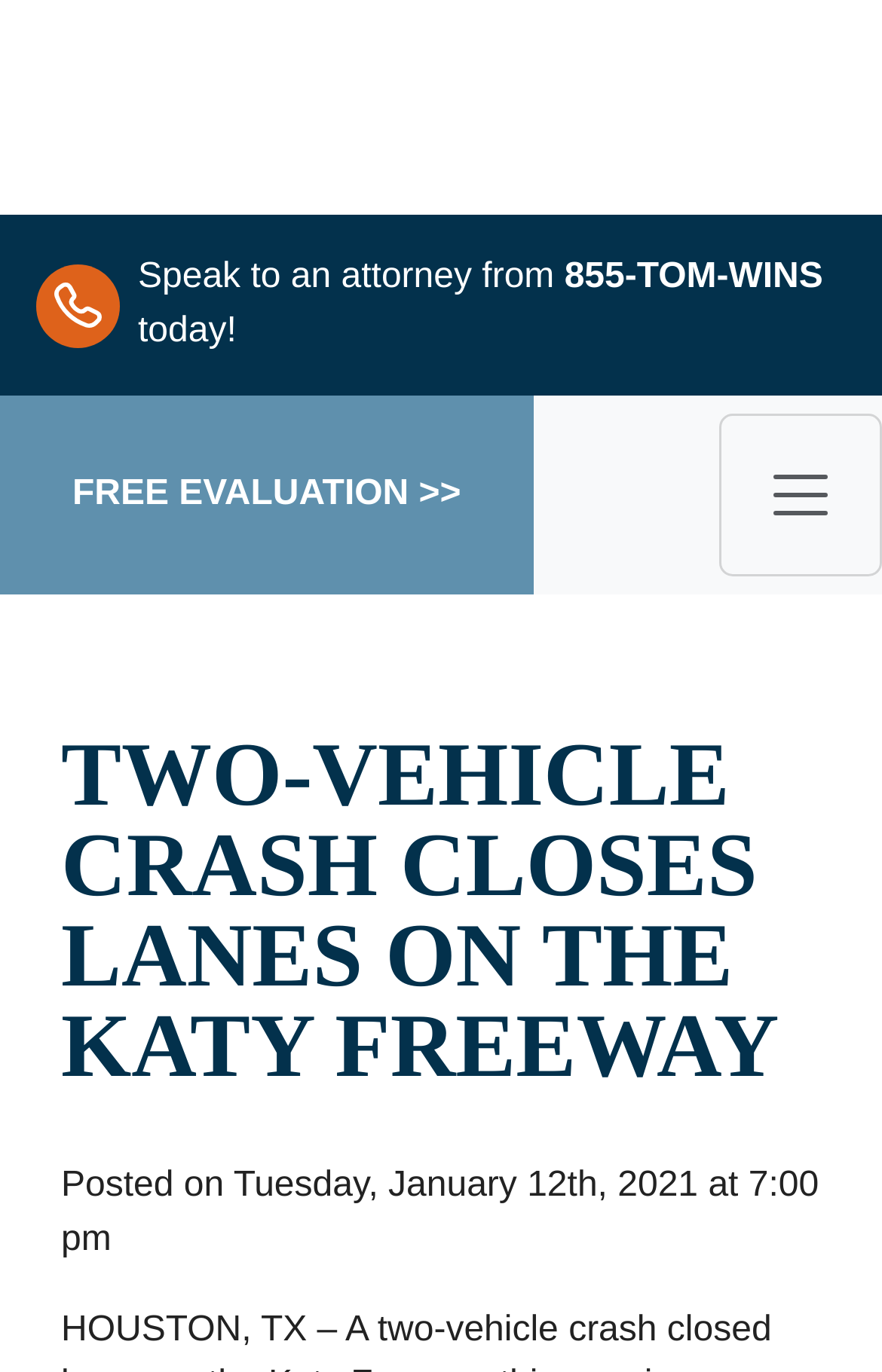Can you extract the primary headline text from the webpage?

TWO-VEHICLE CRASH CLOSES LANES ON THE KATY FREEWAY